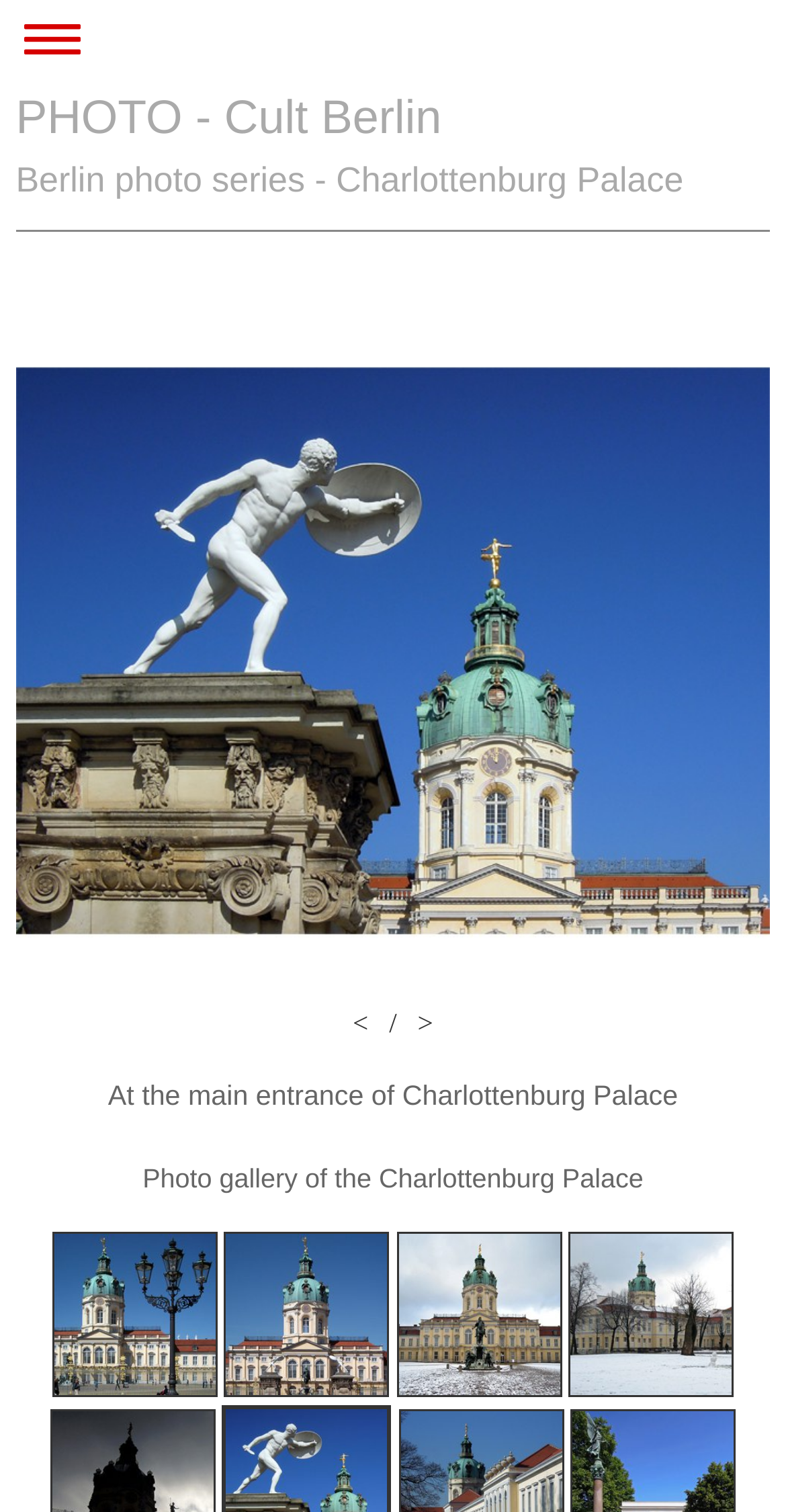How many photo gallery links are there?
Look at the image and provide a detailed response to the question.

I looked at the link elements and their text content. The links with text content 'Charlottenburg Palace', 'Charlottenburg Palace front side', 'Charlottenburg Palace main entrance in winter', and 'Charlottenburg Palace in winter' are related to photo galleries. There are 4 photo gallery links in total.